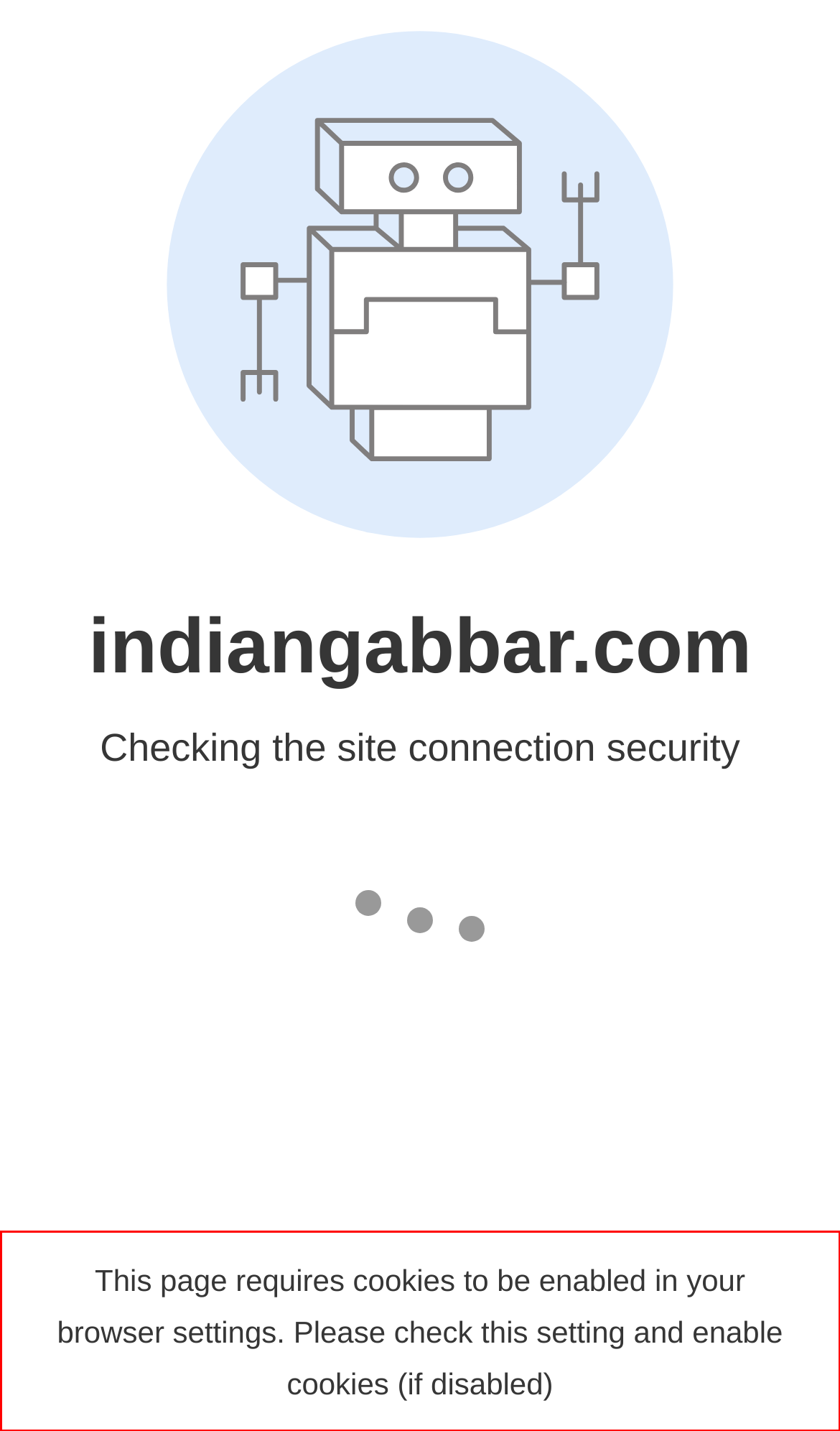You have a webpage screenshot with a red rectangle surrounding a UI element. Extract the text content from within this red bounding box.

This page requires cookies to be enabled in your browser settings. Please check this setting and enable cookies (if disabled)